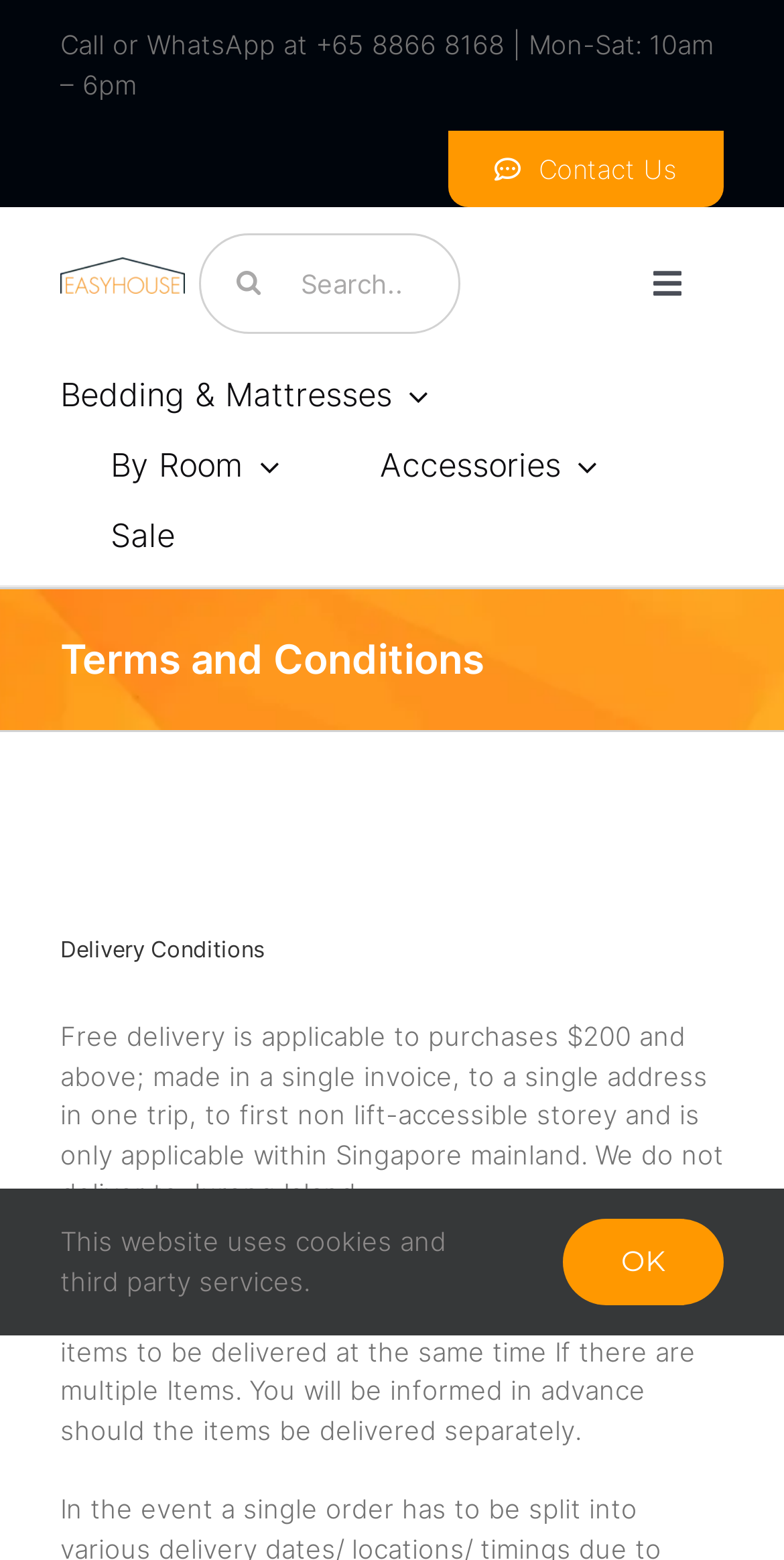Determine the bounding box coordinates for the UI element described. Format the coordinates as (top-left x, top-left y, bottom-right x, bottom-right y) and ensure all values are between 0 and 1. Element description: Orthorest by Dunlop

[0.0, 0.777, 0.997, 0.83]